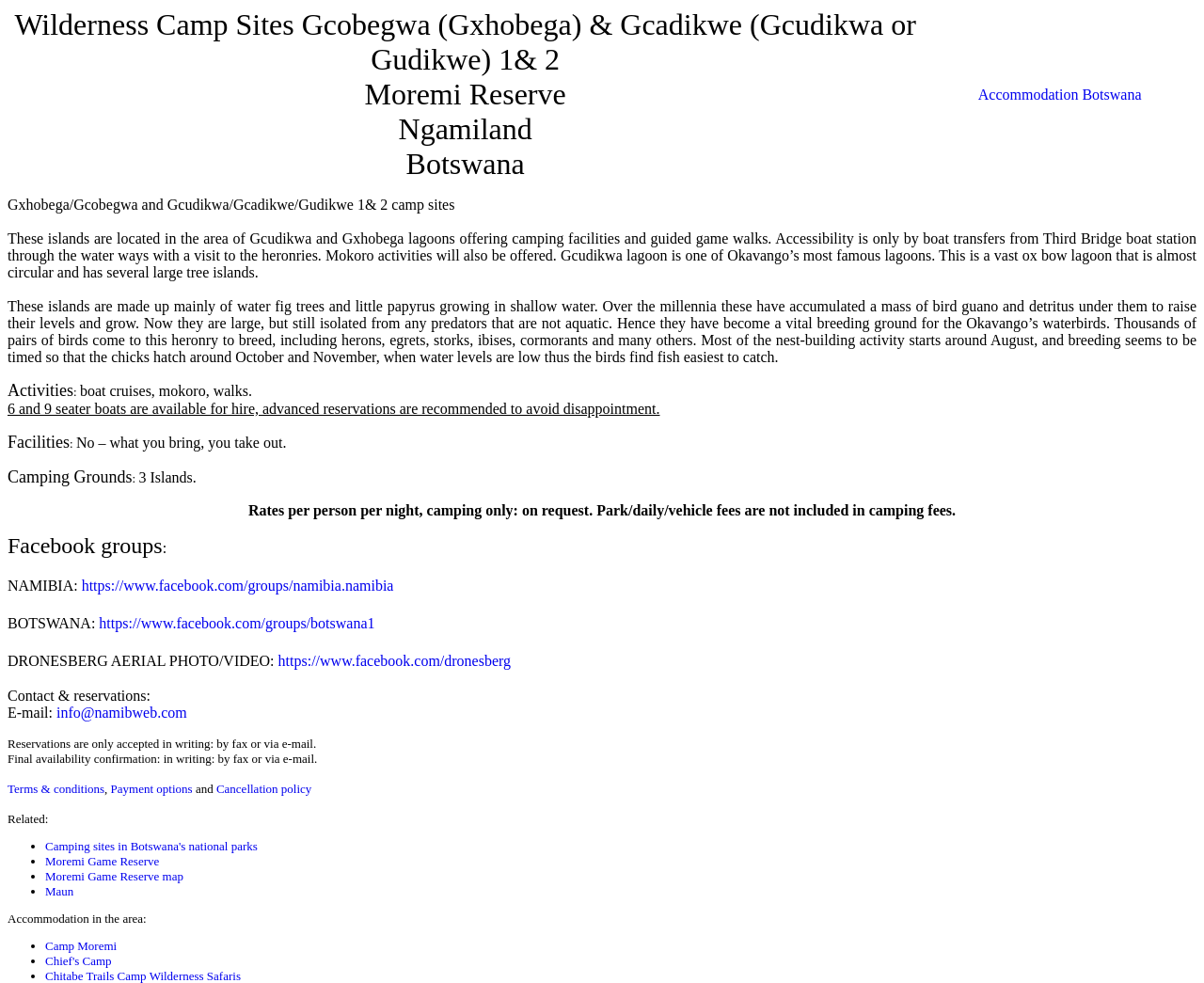What is the name of the lagoon mentioned?
Give a one-word or short phrase answer based on the image.

Gcudikwa lagoon